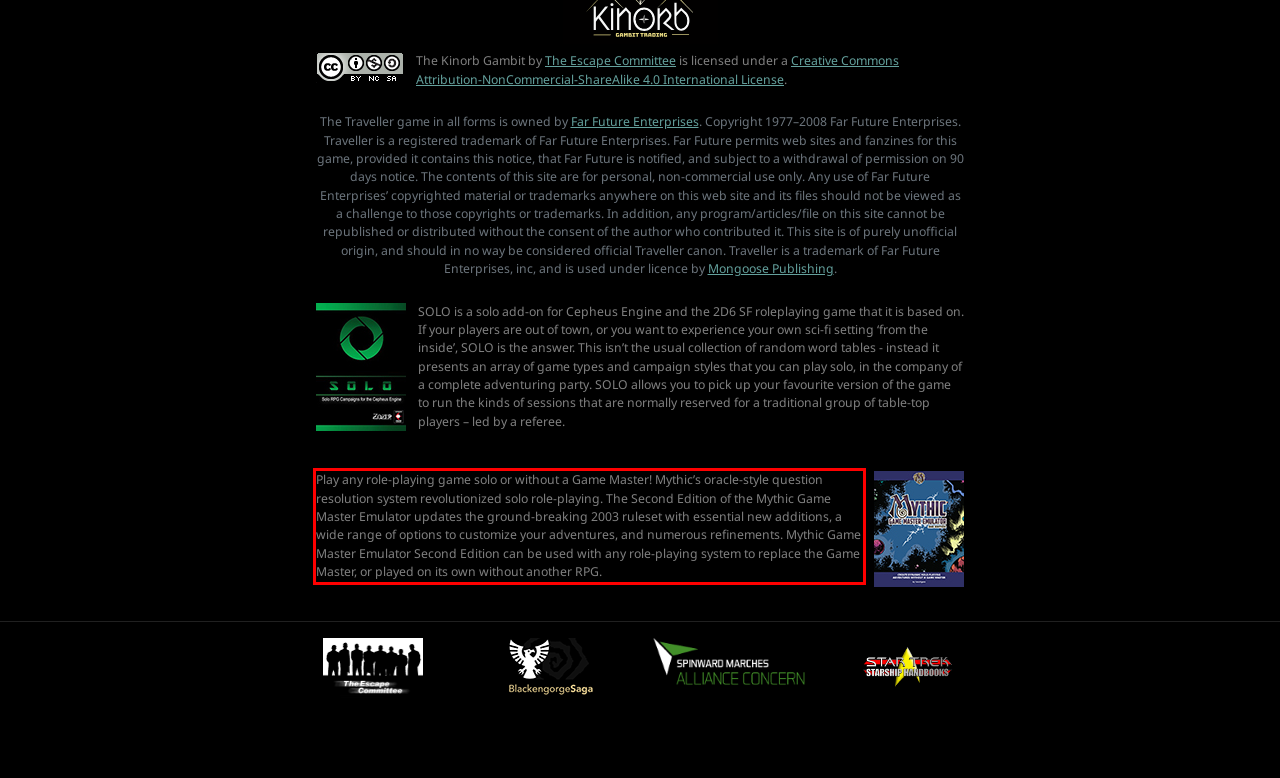Please recognize and transcribe the text located inside the red bounding box in the webpage image.

Play any role-playing game solo or without a Game Master! Mythic’s oracle-style question resolution system revolutionized solo role-playing. The Second Edition of the Mythic Game Master Emulator updates the ground-breaking 2003 ruleset with essential new additions, a wide range of options to customize your adventures, and numerous refinements. Mythic Game Master Emulator Second Edition can be used with any role-playing system to replace the Game Master, or played on its own without another RPG.